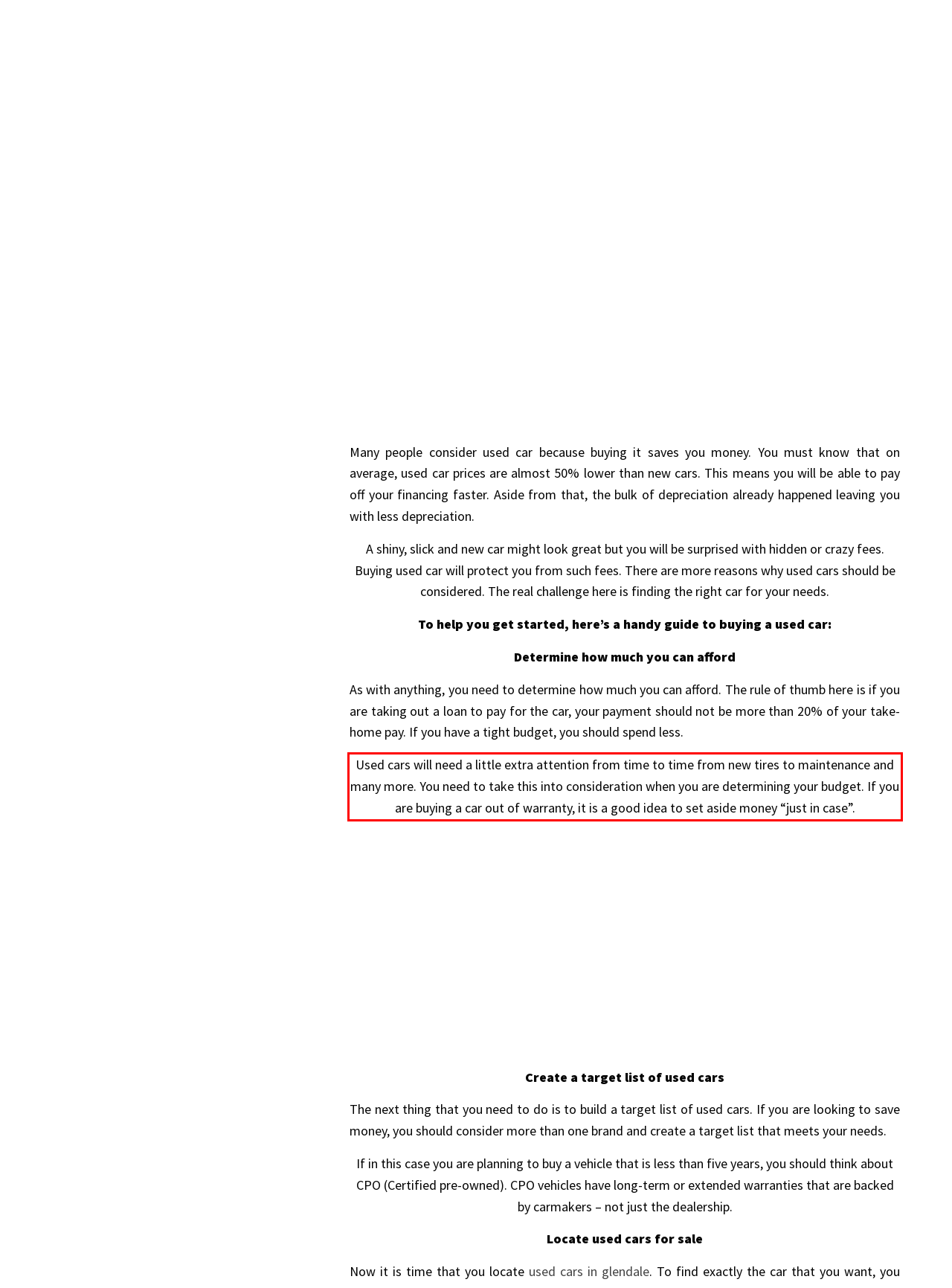You have a screenshot of a webpage with a red bounding box. Use OCR to generate the text contained within this red rectangle.

Used cars will need a little extra attention from time to time from new tires to maintenance and many more. You need to take this into consideration when you are determining your budget. If you are buying a car out of warranty, it is a good idea to set aside money “just in case”.